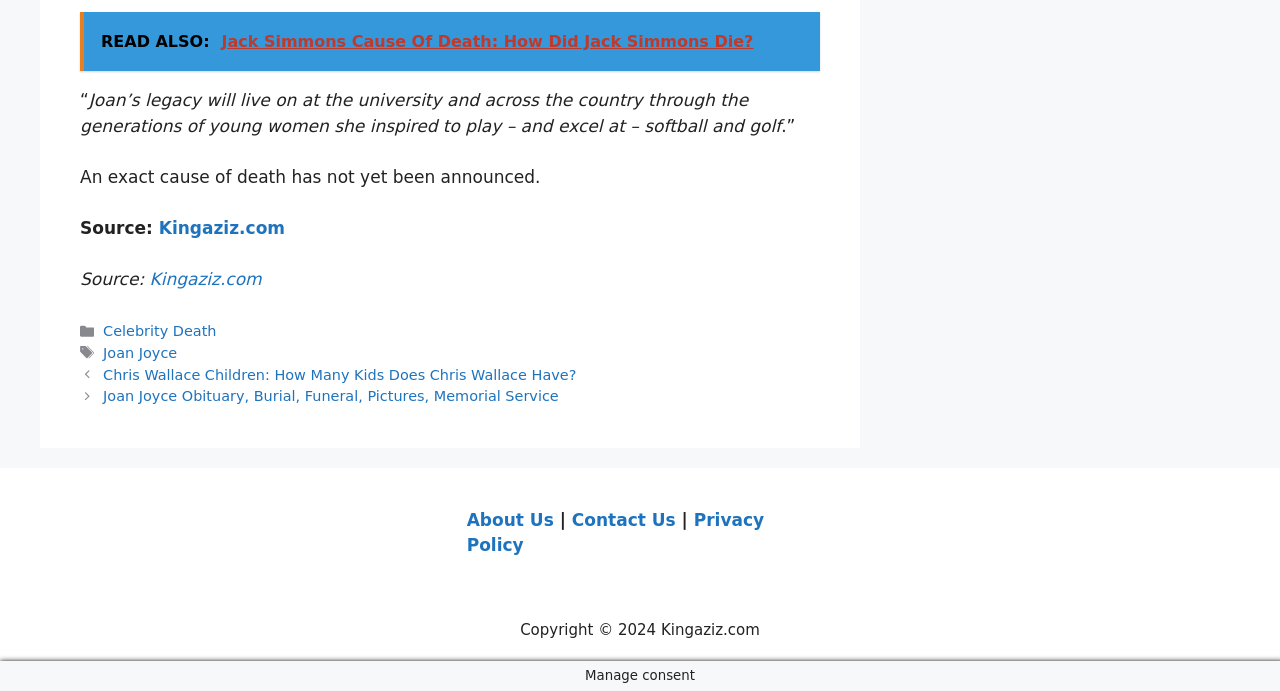Give the bounding box coordinates for the element described as: "About Us".

[0.365, 0.738, 0.433, 0.767]